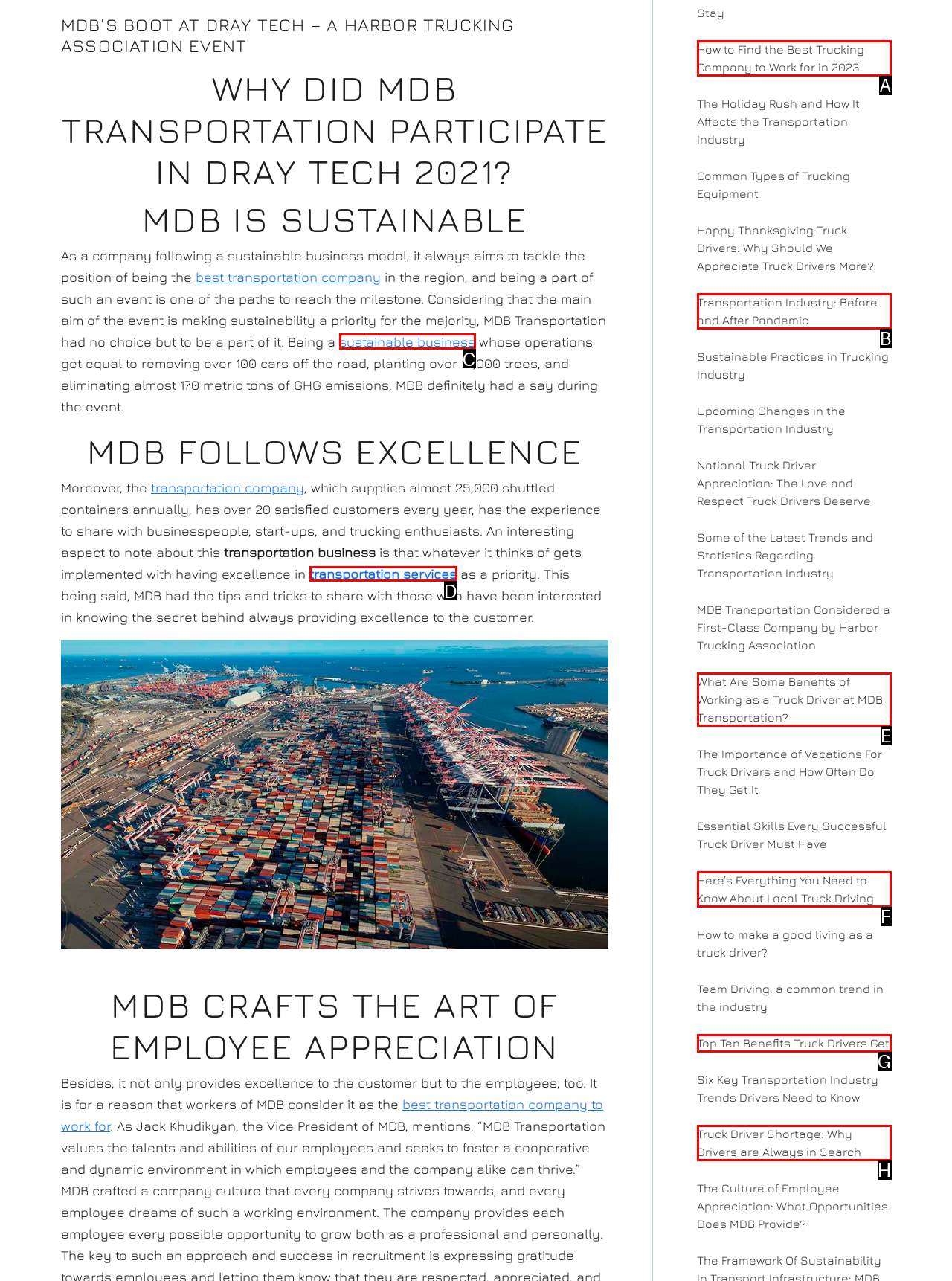Select the appropriate letter to fulfill the given instruction: Read more about MDB's transportation services
Provide the letter of the correct option directly.

D